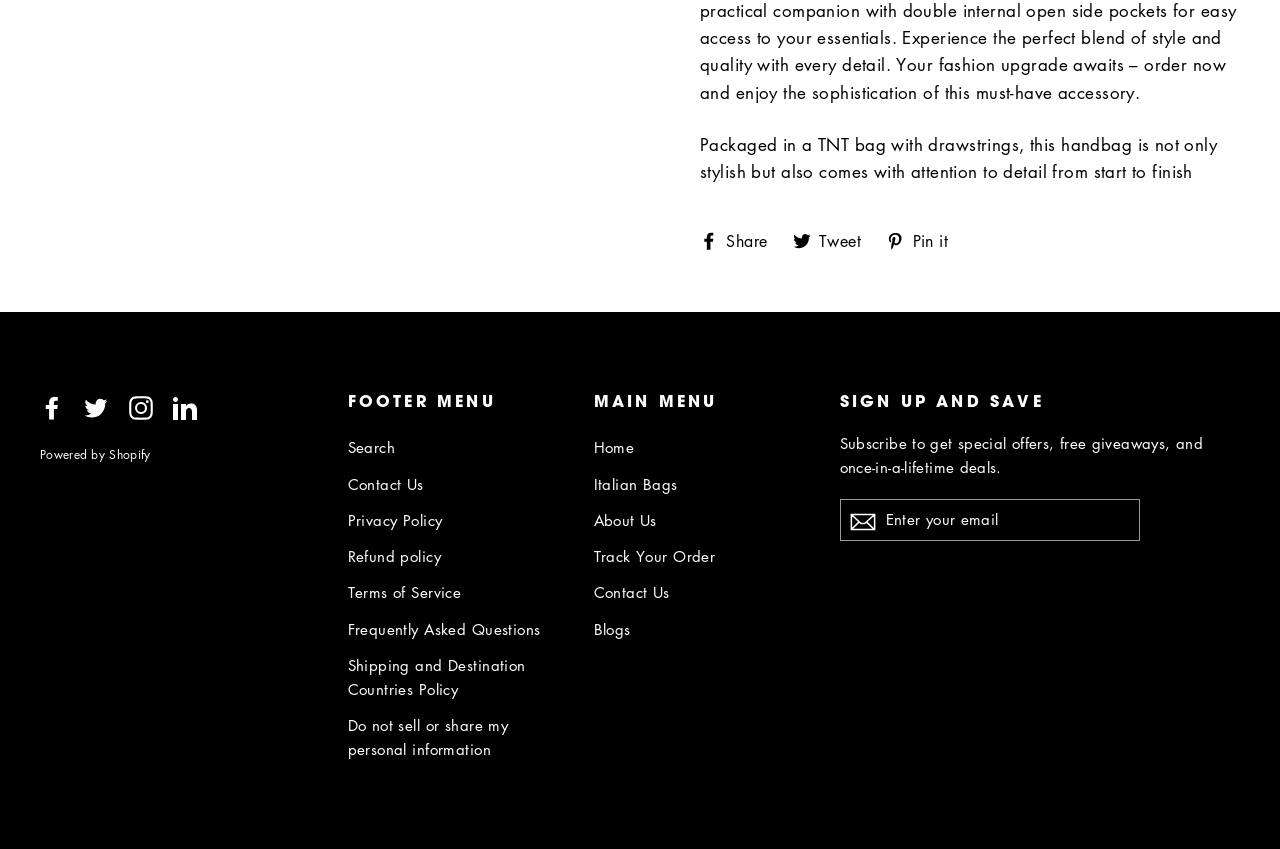Please give the bounding box coordinates of the area that should be clicked to fulfill the following instruction: "Contact Us". The coordinates should be in the format of four float numbers from 0 to 1, i.e., [left, top, right, bottom].

[0.271, 0.551, 0.44, 0.589]